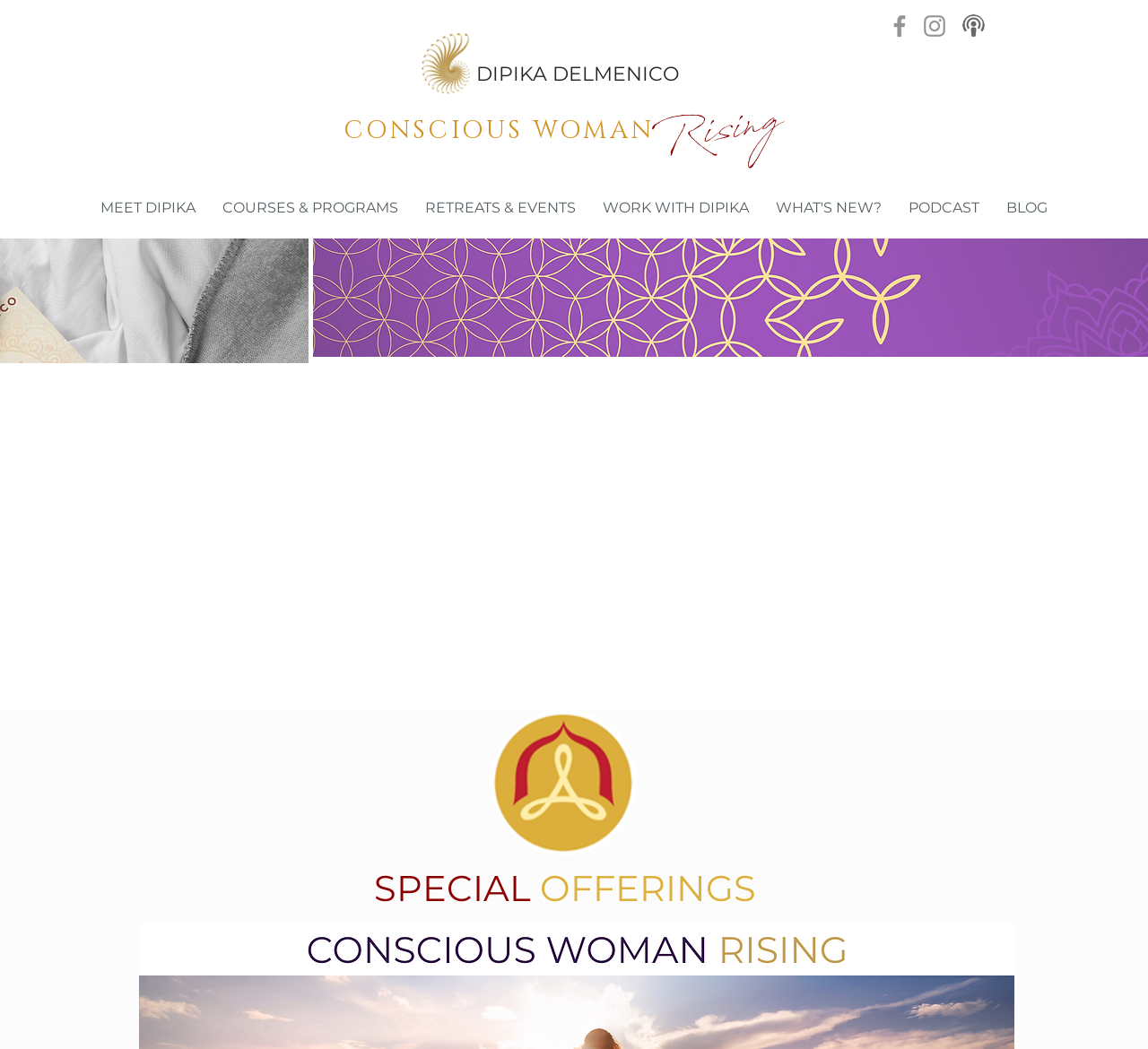Please identify the bounding box coordinates of the region to click in order to complete the task: "Open the podcast page". The coordinates must be four float numbers between 0 and 1, specified as [left, top, right, bottom].

[0.78, 0.177, 0.865, 0.22]